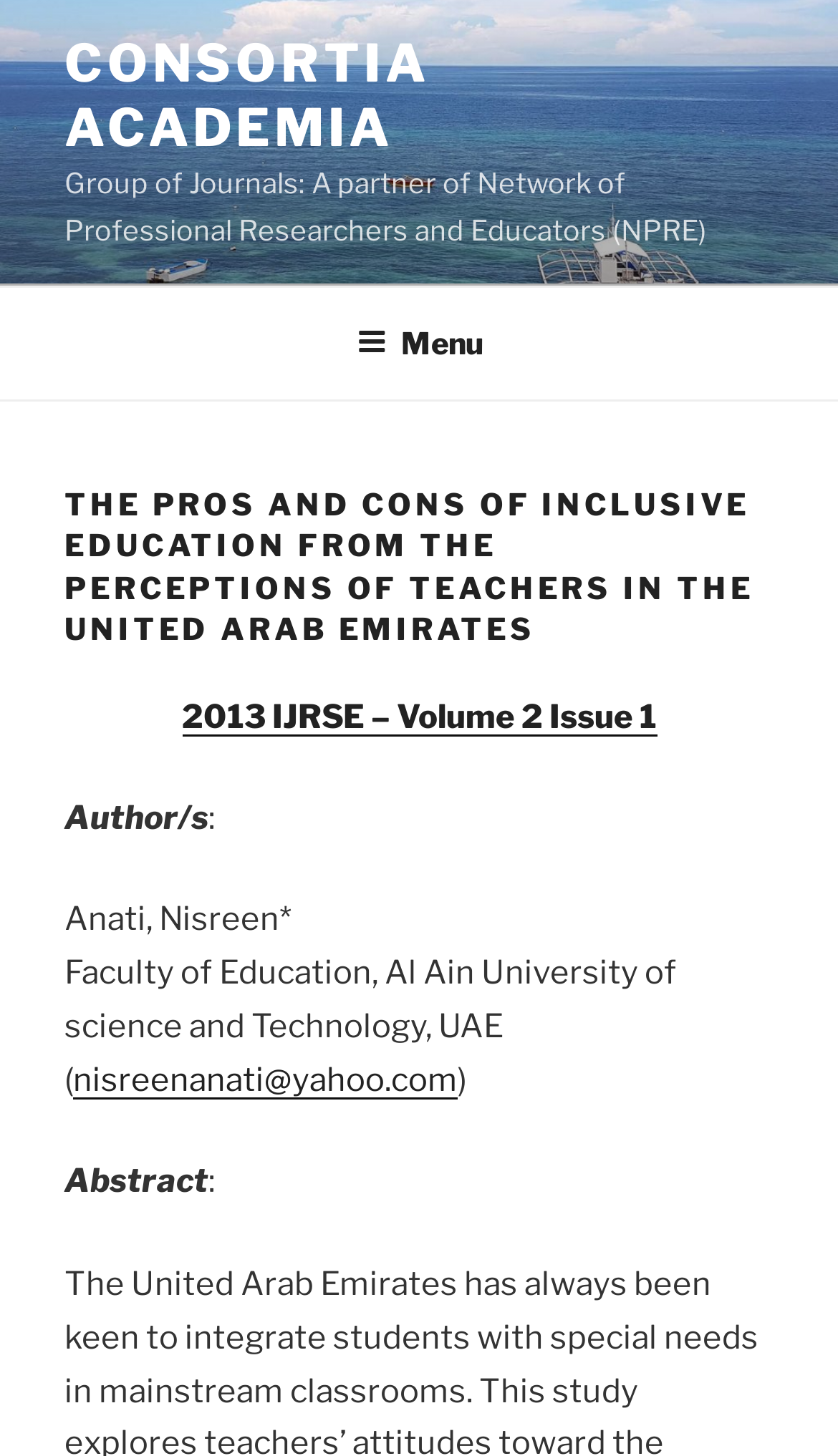Determine the bounding box of the UI component based on this description: "Consortia Academia". The bounding box coordinates should be four float values between 0 and 1, i.e., [left, top, right, bottom].

[0.077, 0.022, 0.514, 0.109]